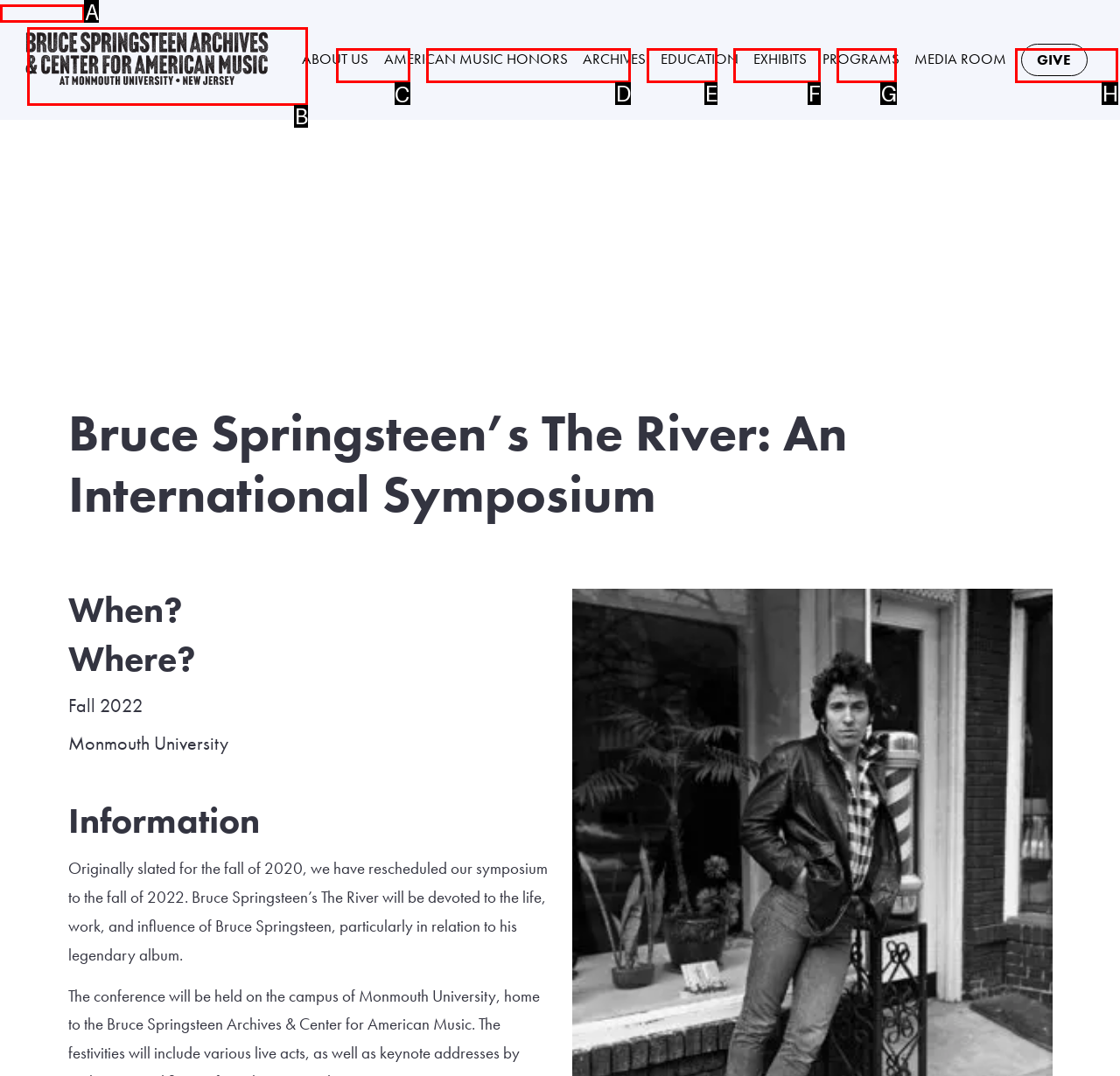Indicate the HTML element that should be clicked to perform the task: Get in touch with the website Reply with the letter corresponding to the chosen option.

None